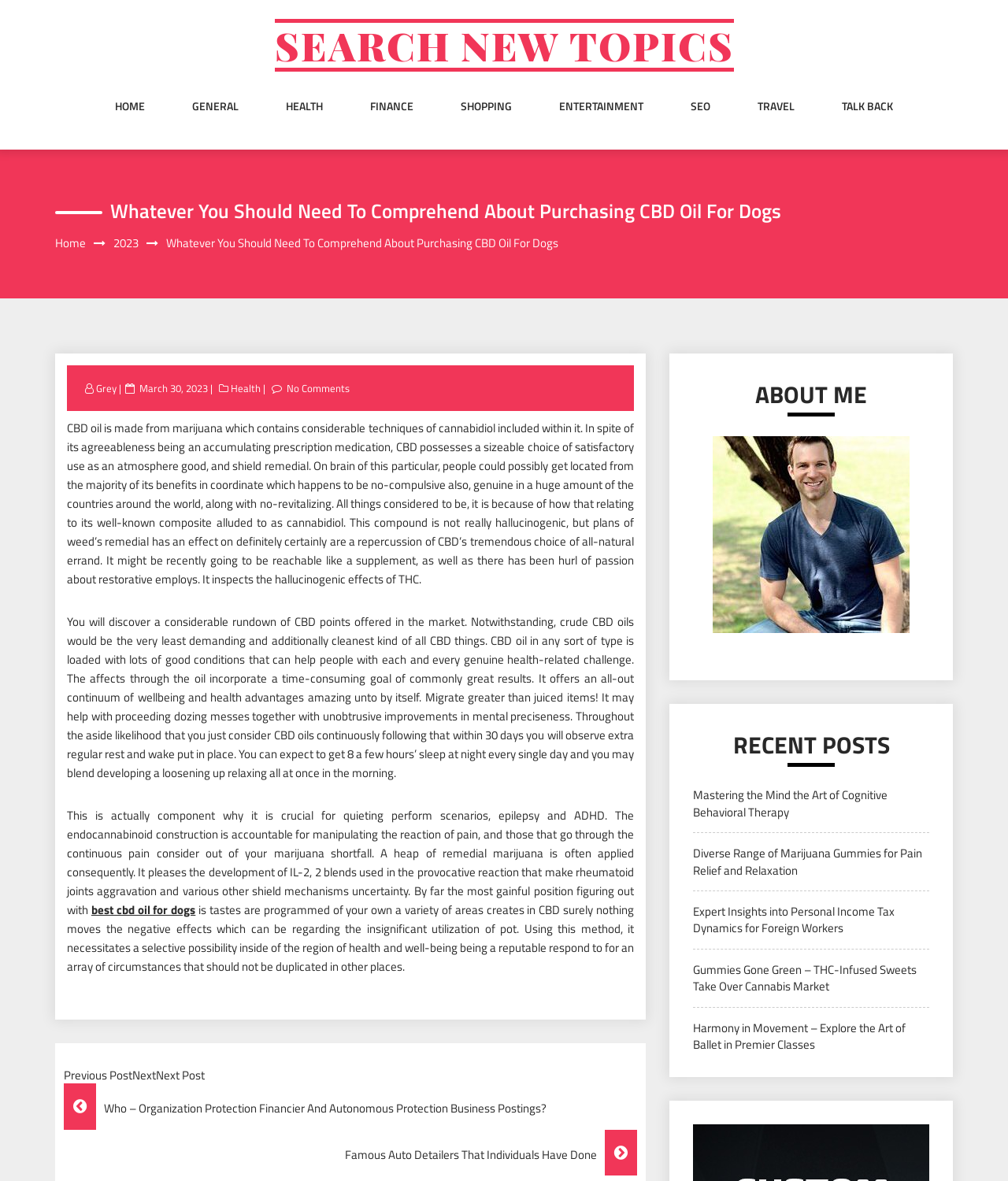What is the topic of the webpage?
Refer to the screenshot and answer in one word or phrase.

CBD oil for dogs